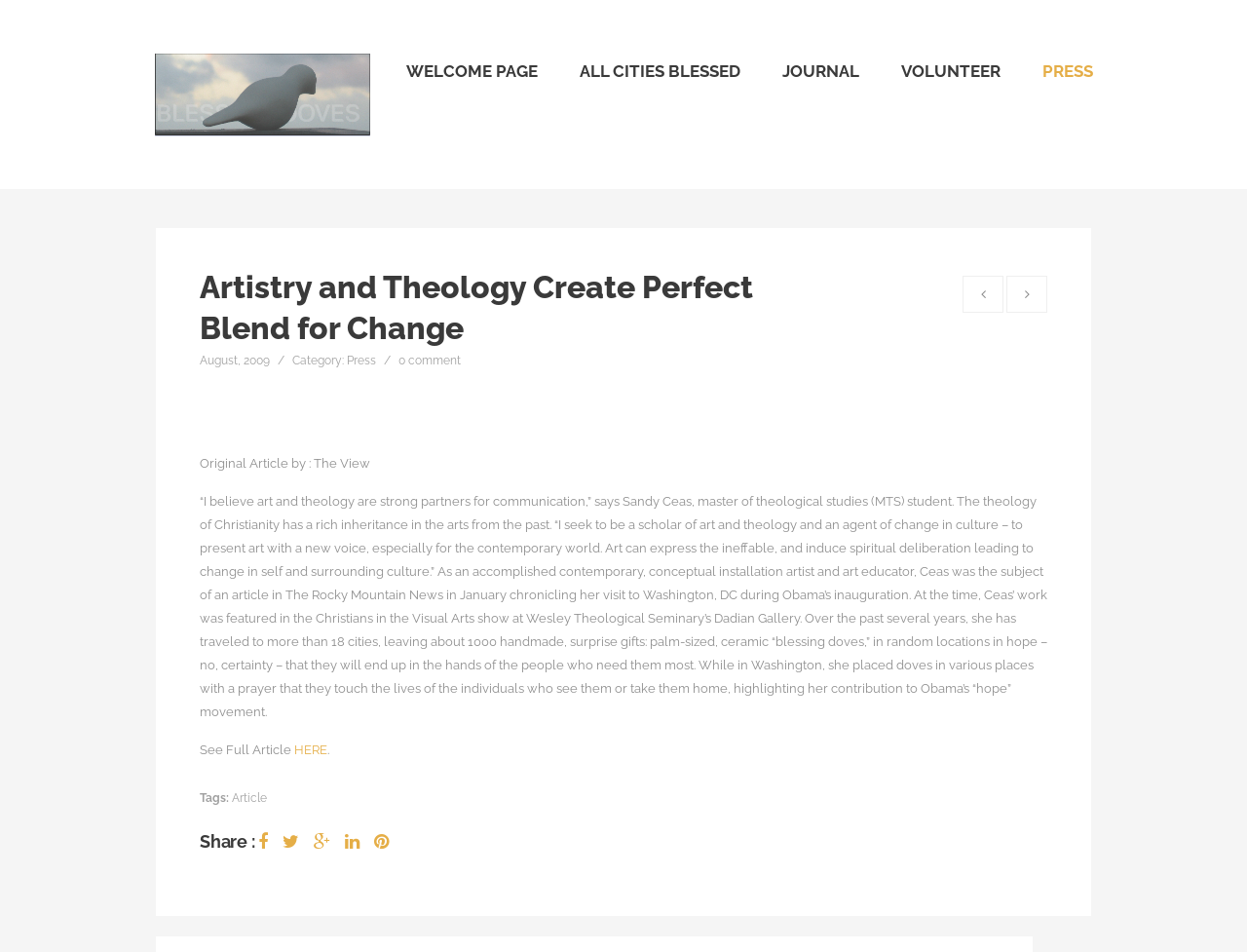Explain the webpage's layout and main content in detail.

The webpage is about Sandy Ceas, a master of theological studies student who believes that art and theology are strong partners for communication. At the top of the page, there is a link to "Blessing Doves" accompanied by an image, and a navigation menu with links to "WELCOME PAGE", "ALL CITIES BLESSED", "JOURNAL", "VOLUNTEER", and "PRESS".

Below the navigation menu, there is an article with a heading "Artistry and Theology Create Perfect Blend for Change" and a subheading "August, 2009" with a category label "Press". The article discusses Sandy Ceas' work as a contemporary, conceptual installation artist and art educator, and her visit to Washington, DC during Obama's inauguration. It also mentions her contribution to Obama's "hope" movement through her art.

The article is accompanied by several links, including "0 comment" and social media sharing links. At the bottom of the article, there is a link to "See Full Article" and a list of tags, including "Article". Finally, there is a heading "Share" with social media sharing links.

Overall, the webpage is focused on showcasing Sandy Ceas' work and her unique blend of art and theology, with a emphasis on her contribution to the "hope" movement.